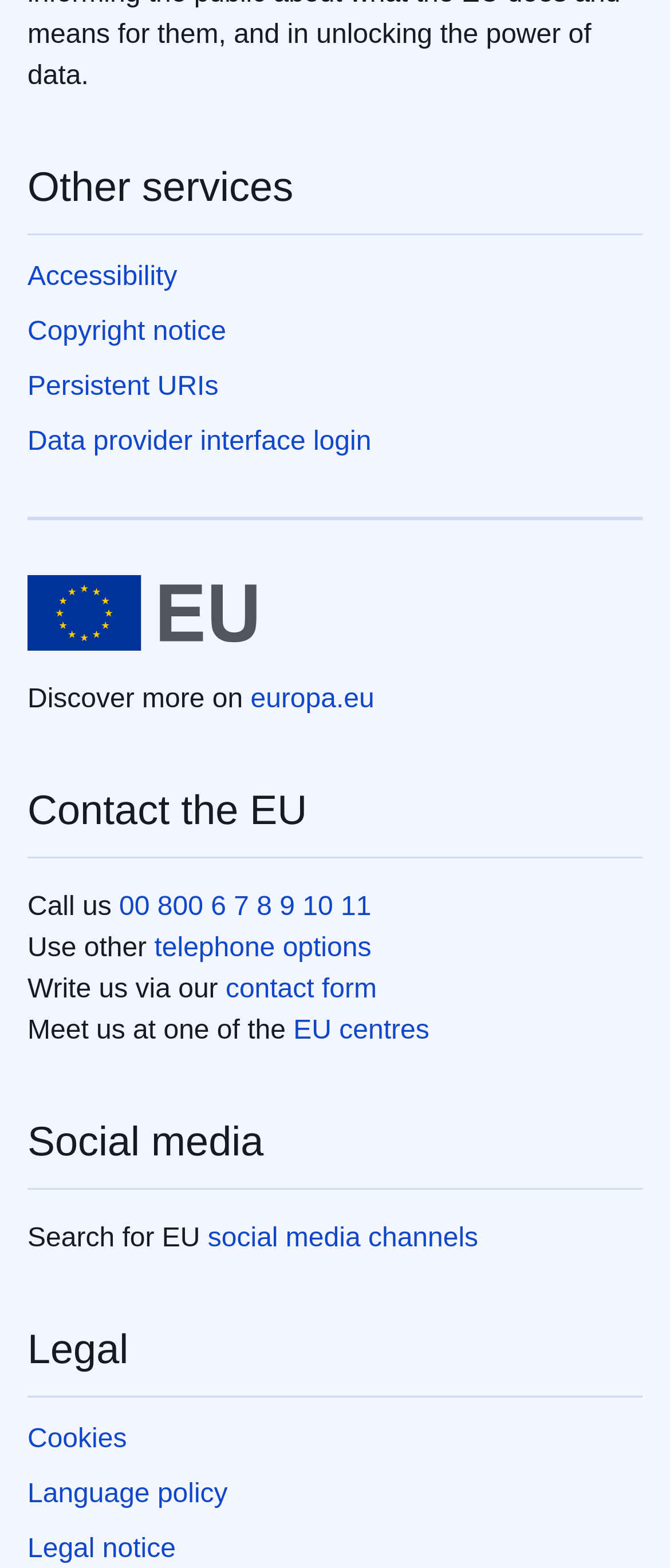Identify the bounding box coordinates of the region I need to click to complete this instruction: "Write to the EU via contact form".

[0.337, 0.621, 0.562, 0.64]